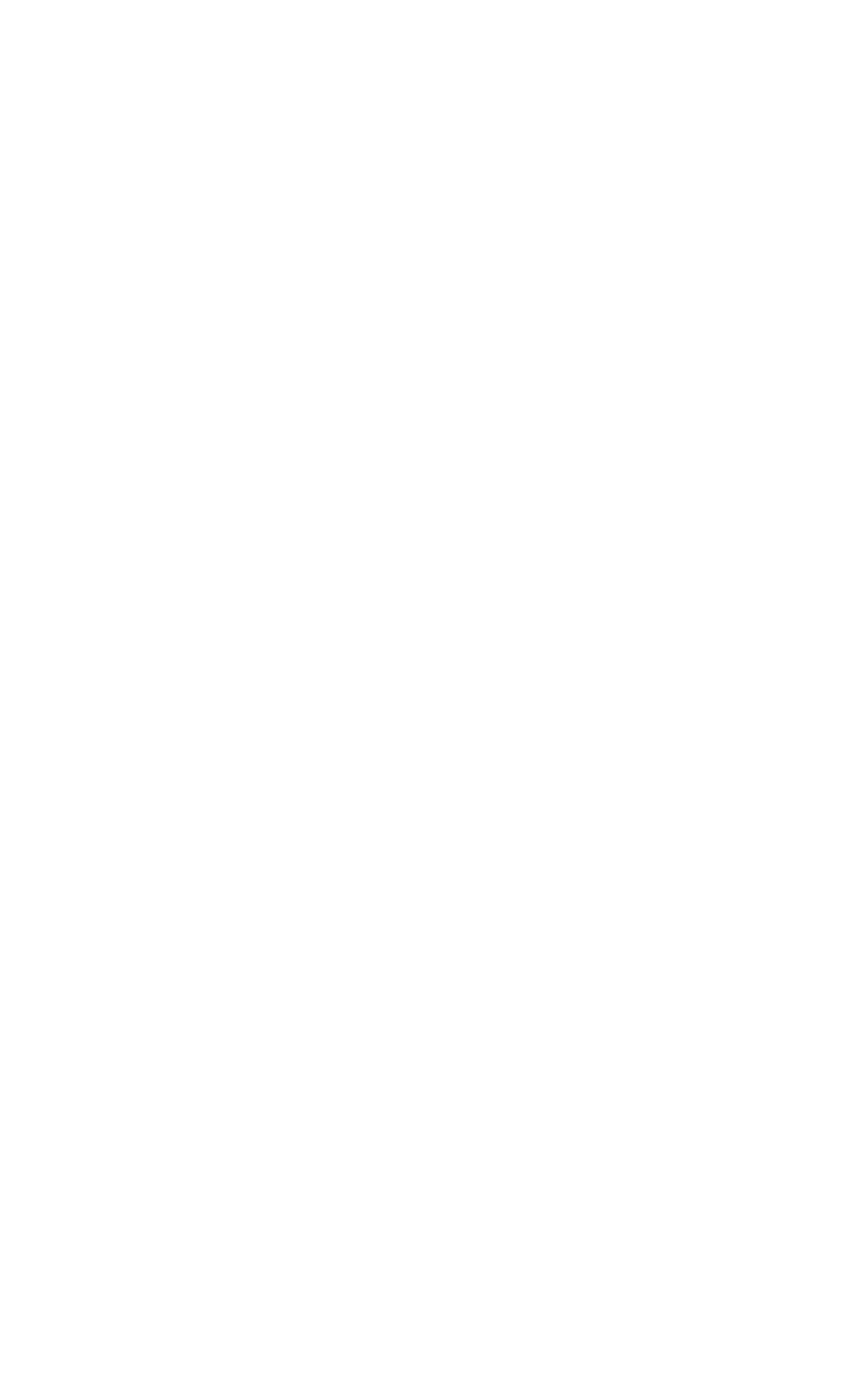From the image, can you give a detailed response to the question below:
What is the name of the language learning platform?

The name of the language learning platform is mentioned in the static text at the top of the webpage, which says 'LanGeek is a language learning platform that helps you learn easier, faster, and smarter.'